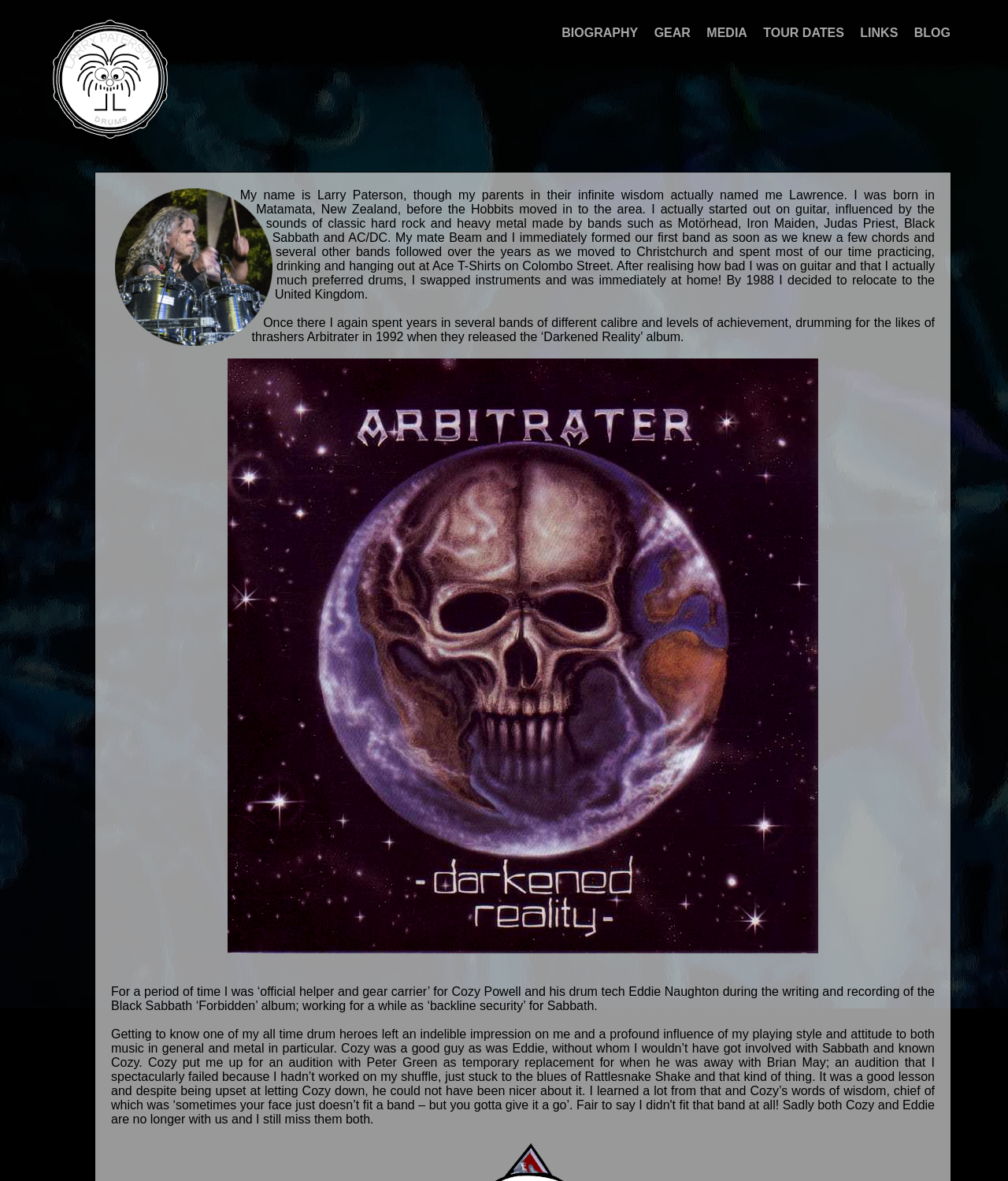Bounding box coordinates are specified in the format (top-left x, top-left y, bottom-right x, bottom-right y). All values are floating point numbers bounded between 0 and 1. Please provide the bounding box coordinate of the region this sentence describes: Tour Dates

[0.751, 0.017, 0.844, 0.039]